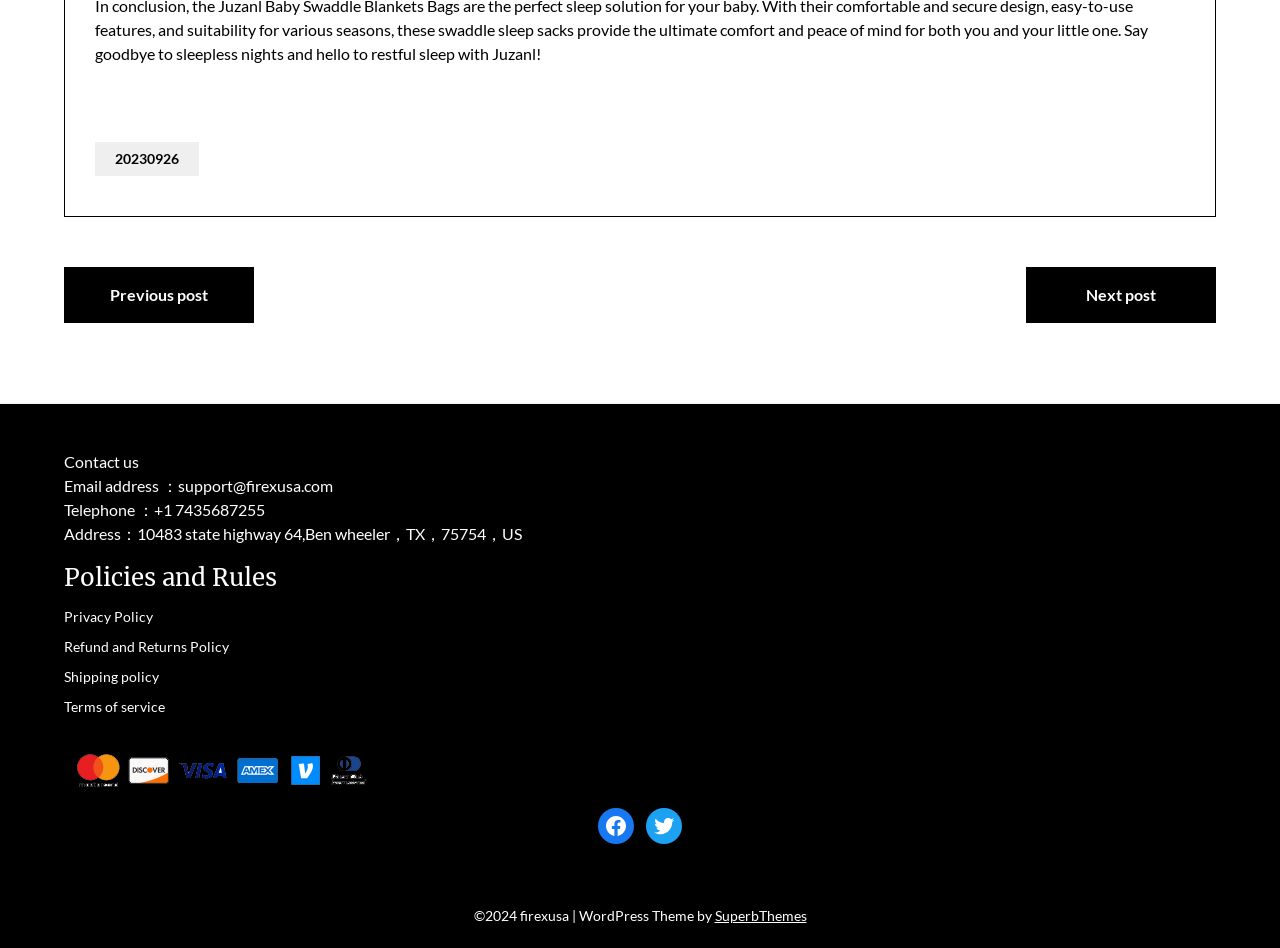Determine the bounding box for the HTML element described here: "Twitter". The coordinates should be given as [left, top, right, bottom] with each number being a float between 0 and 1.

[0.505, 0.852, 0.533, 0.89]